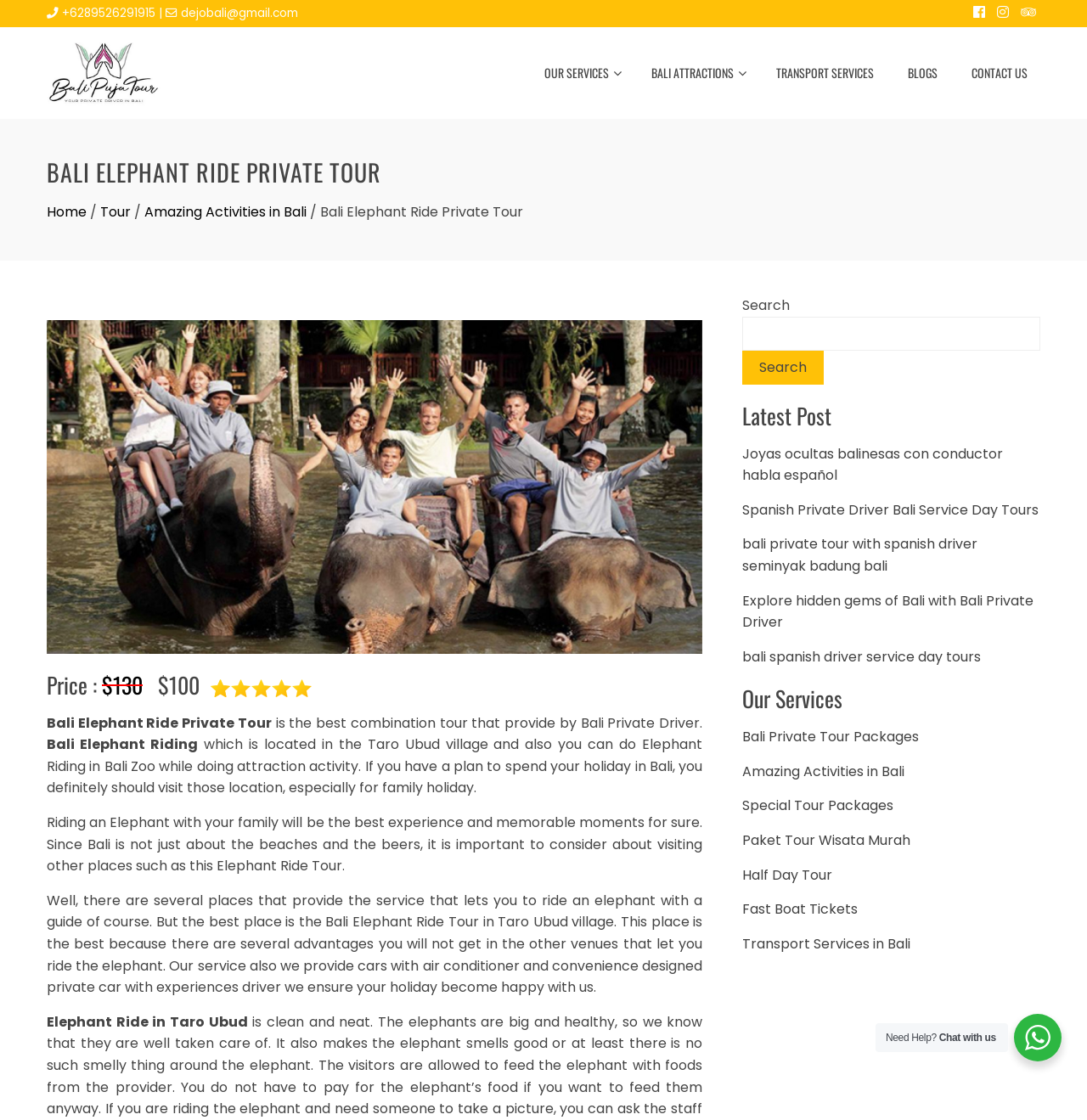Determine the bounding box coordinates of the area to click in order to meet this instruction: "View 'Bali Elephant Ride Private Tour' details".

[0.295, 0.18, 0.481, 0.198]